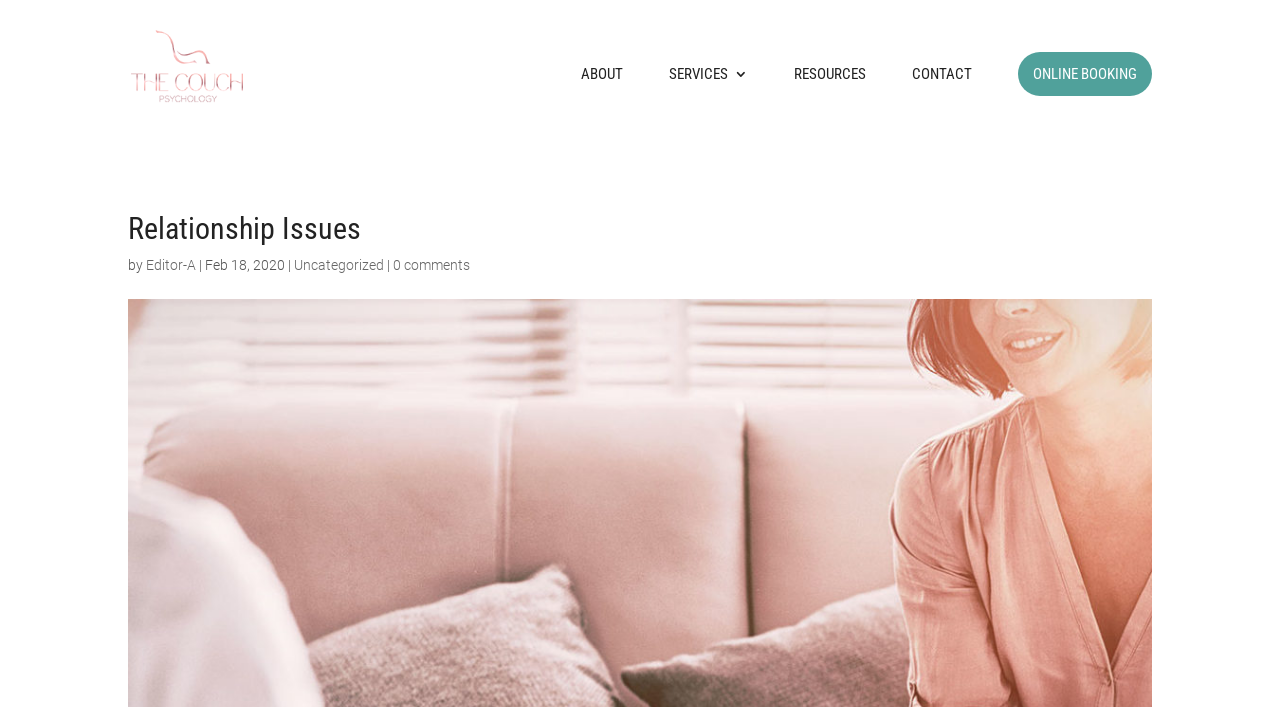Locate the bounding box coordinates of the clickable region necessary to complete the following instruction: "Explore the TRAIL RUNNING section". Provide the coordinates in the format of four float numbers between 0 and 1, i.e., [left, top, right, bottom].

None